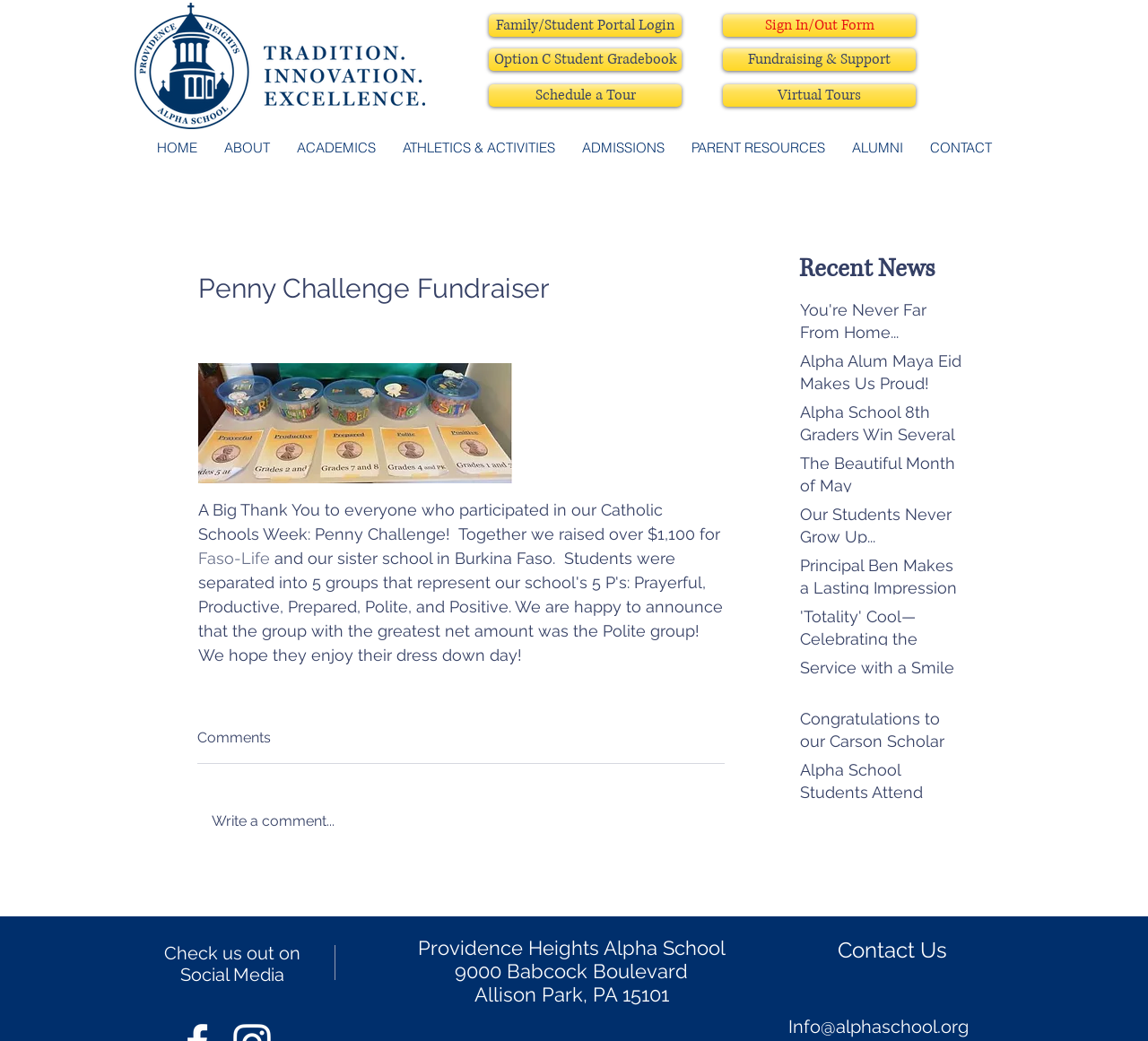By analyzing the image, answer the following question with a detailed response: How can I contact the school?

I found the answer by looking at the bottom of the webpage, where the school's contact information is listed, including a 'Contact Us' link and an email address.